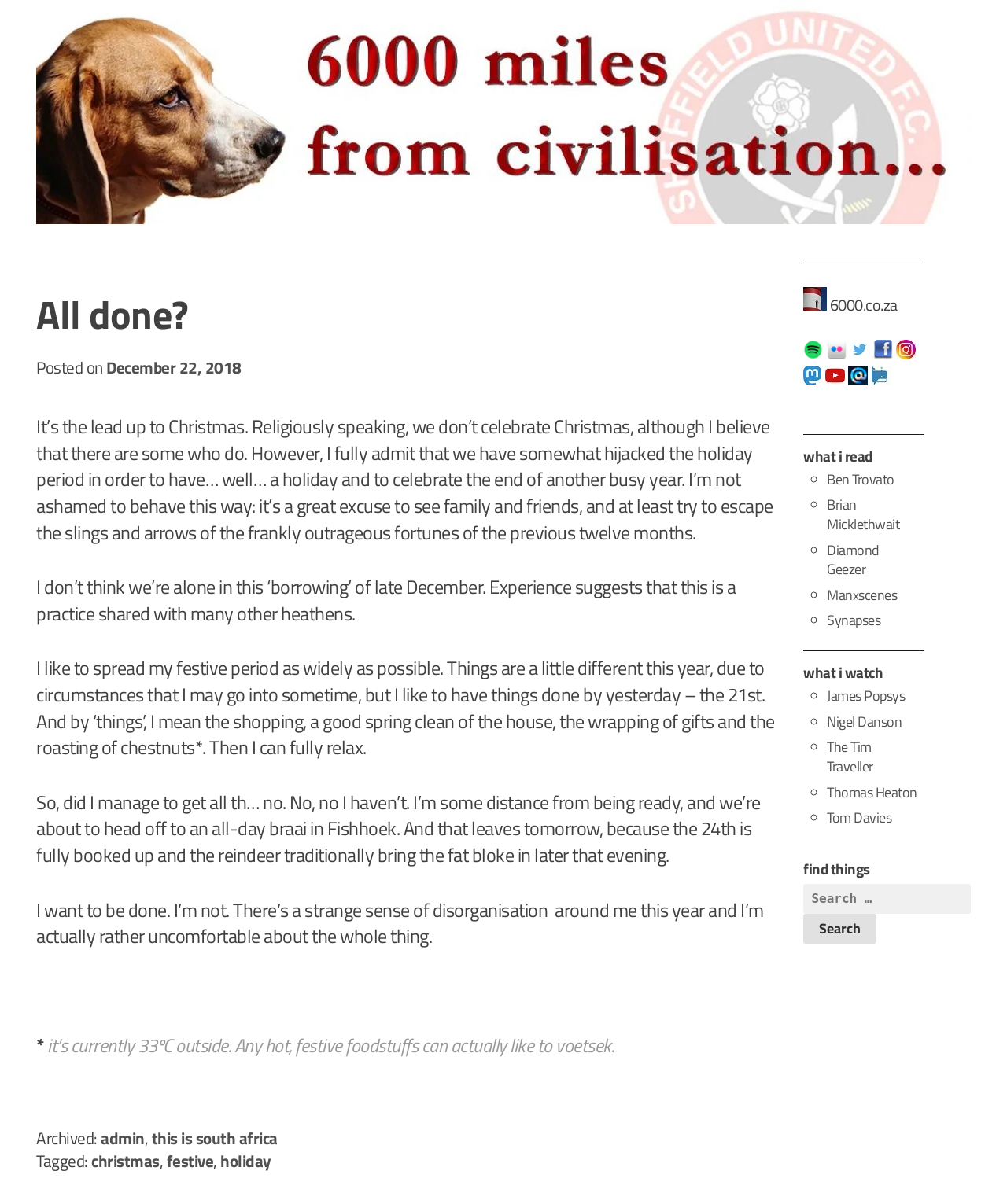Find the bounding box coordinates of the element I should click to carry out the following instruction: "Read the 'what i watch' section".

[0.798, 0.551, 0.914, 0.567]